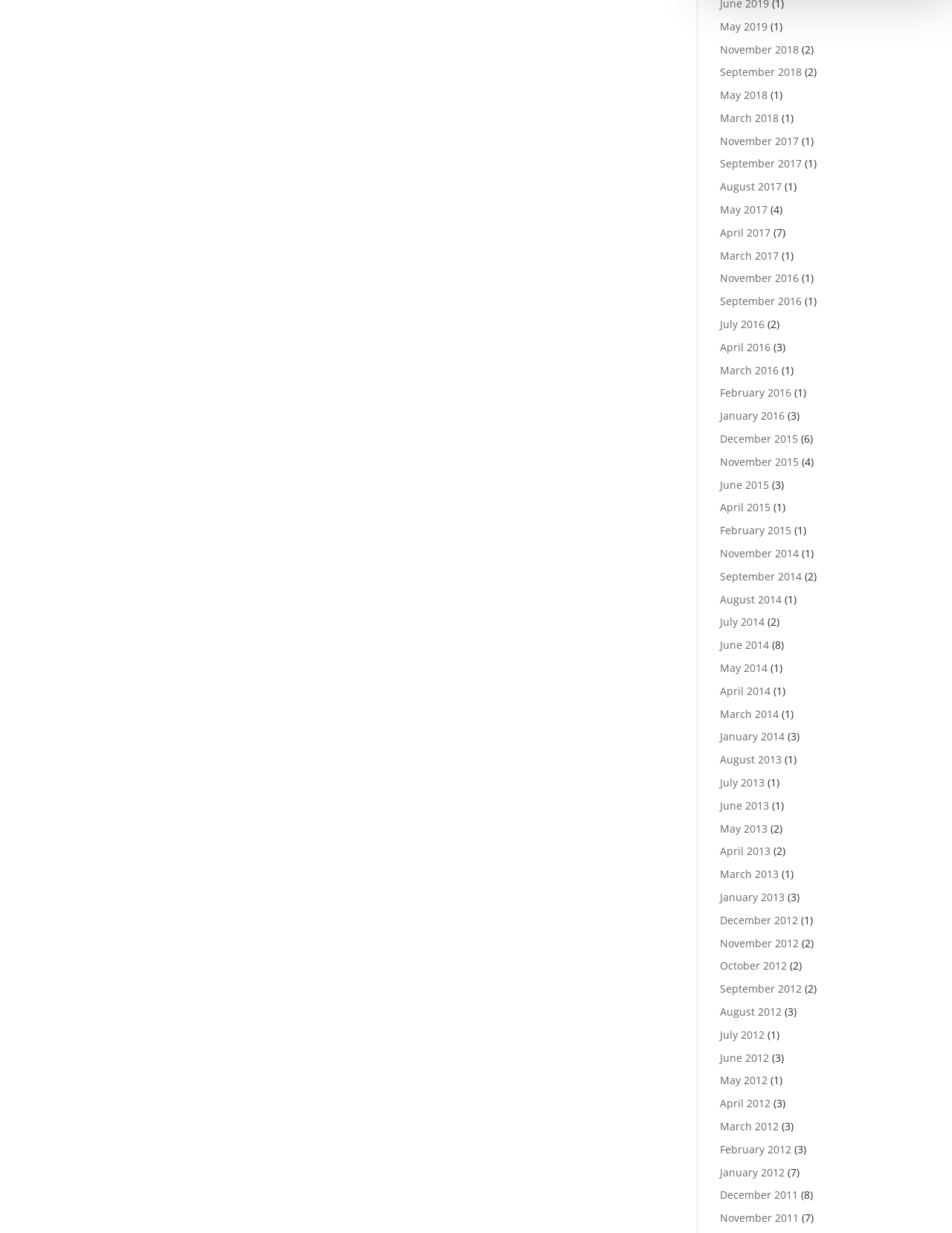Highlight the bounding box coordinates of the region I should click on to meet the following instruction: "view May 2019".

[0.756, 0.016, 0.806, 0.027]